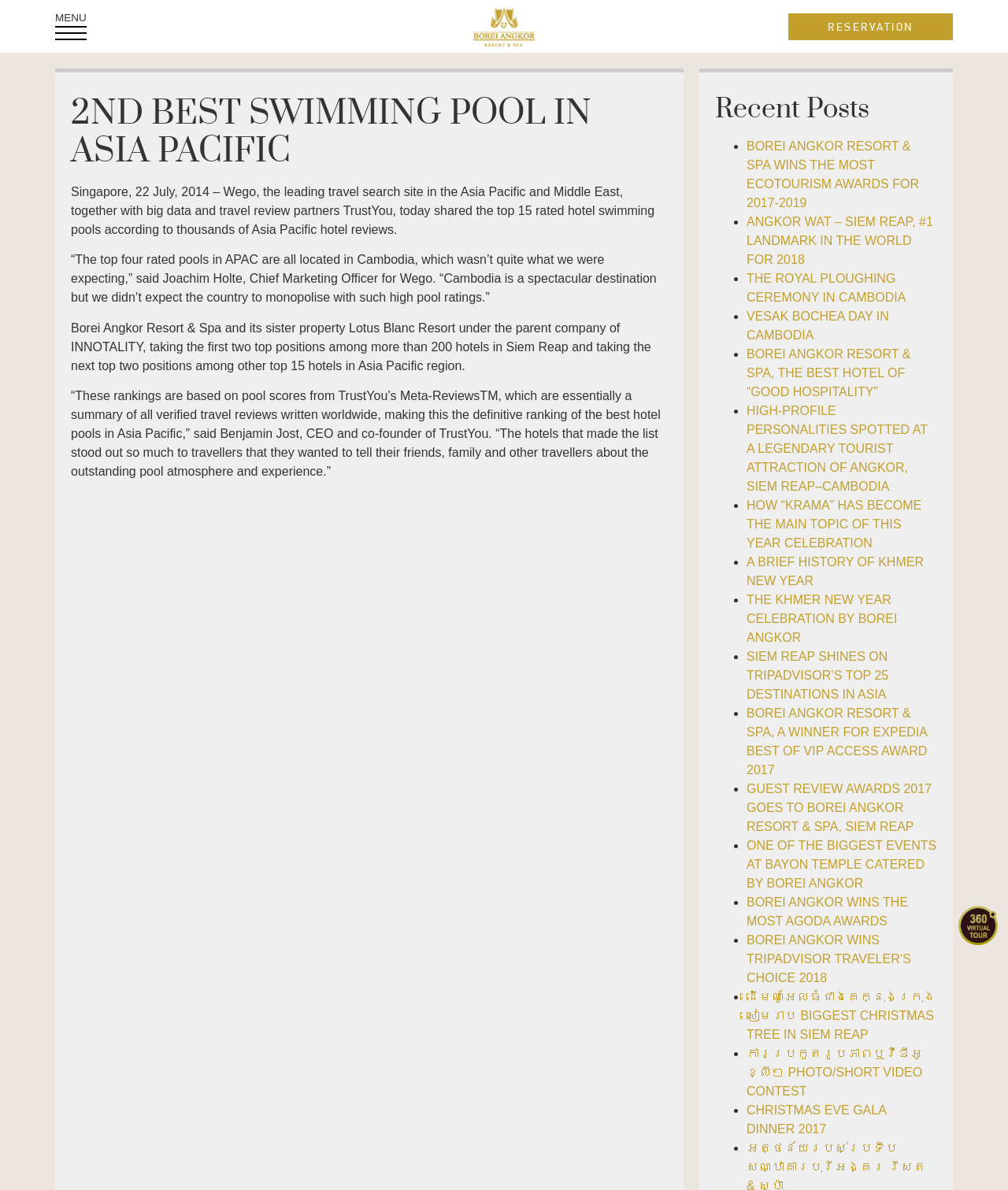Using the information shown in the image, answer the question with as much detail as possible: What is the ranking of Borei Angkor Resort & Spa in the Asia Pacific region?

The article mentions that 'Borei Angkor Resort & Spa and its sister property Lotus Blanc Resort under the parent company of INNOTALITY, taking the first two top positions among more than 200 hotels in Siem Reap and taking the next top two positions among other top 15 hotels in Asia Pacific region'.